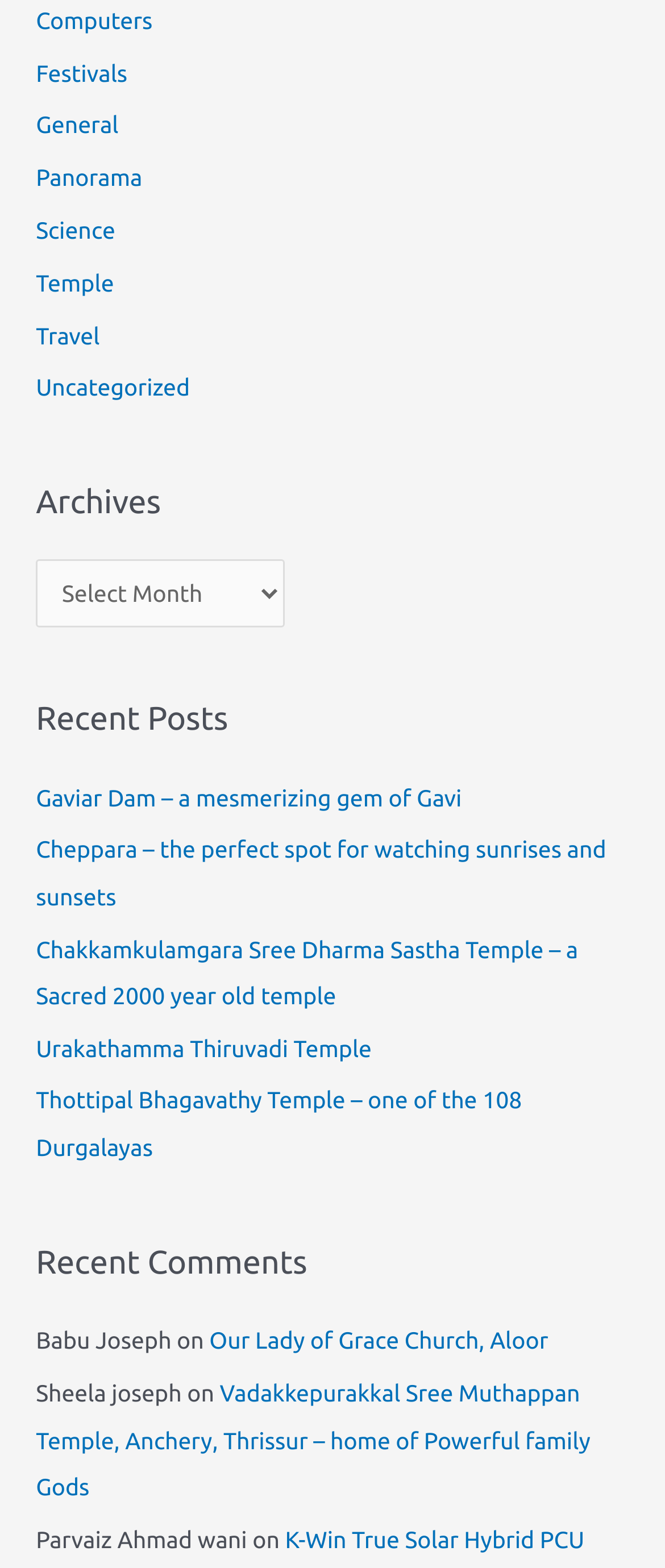Can you show the bounding box coordinates of the region to click on to complete the task described in the instruction: "Skip to content"?

None